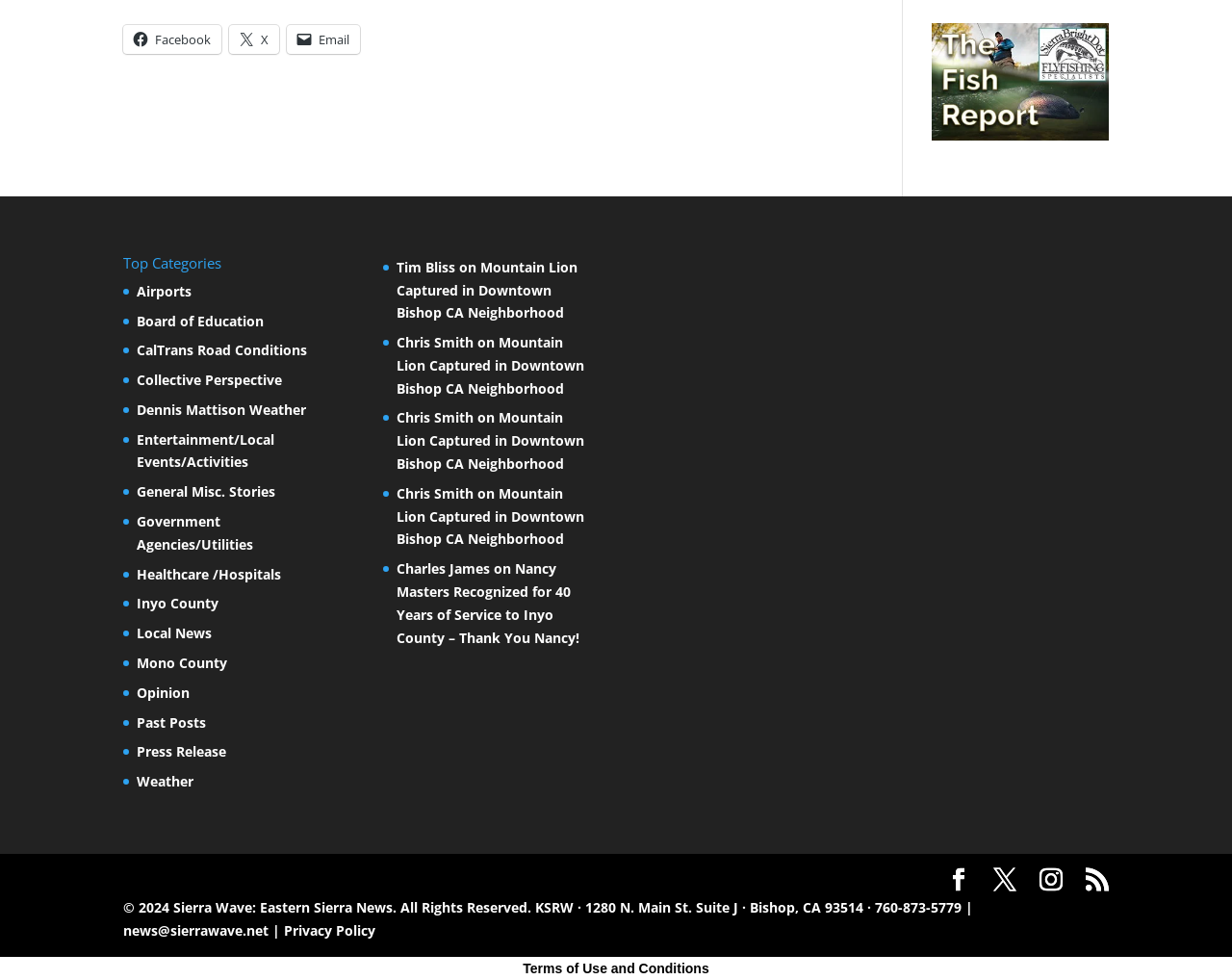Find and indicate the bounding box coordinates of the region you should select to follow the given instruction: "Check the latest news".

[0.111, 0.637, 0.172, 0.655]